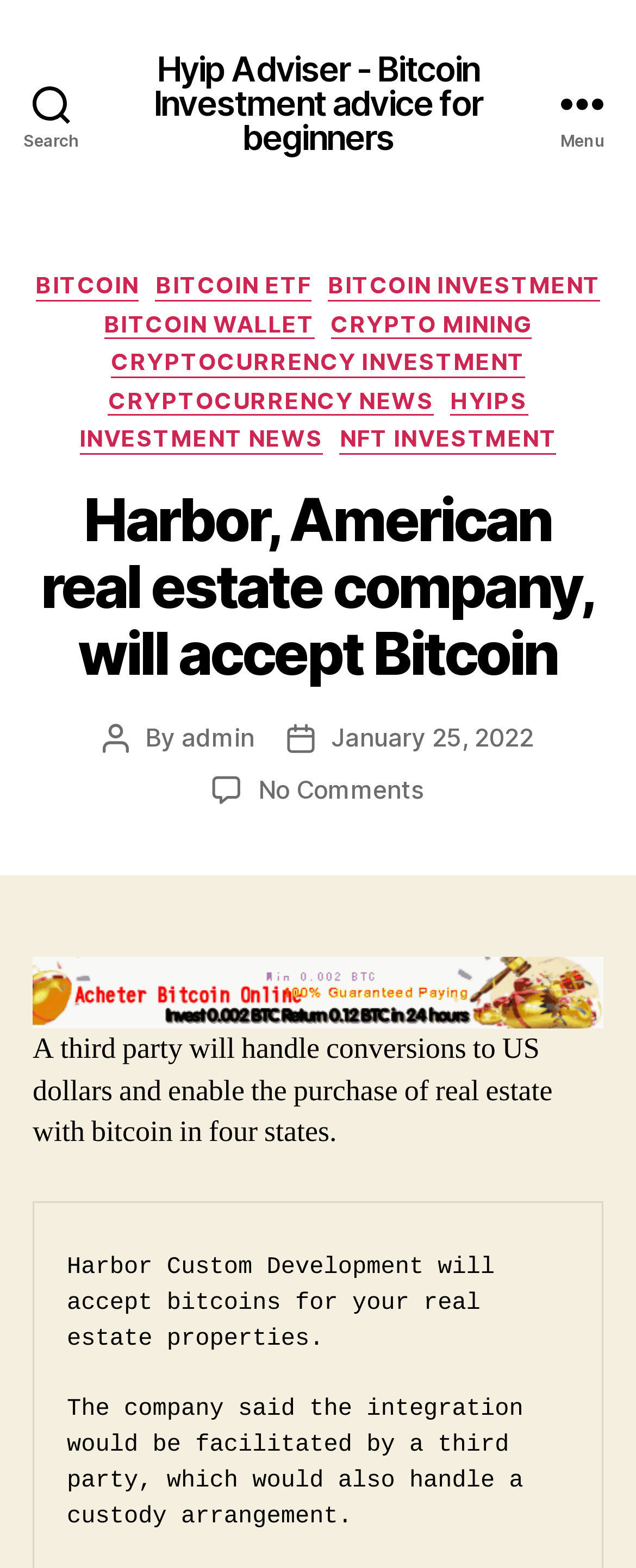Identify the bounding box coordinates of the area you need to click to perform the following instruction: "Search for something".

[0.0, 0.0, 0.162, 0.131]